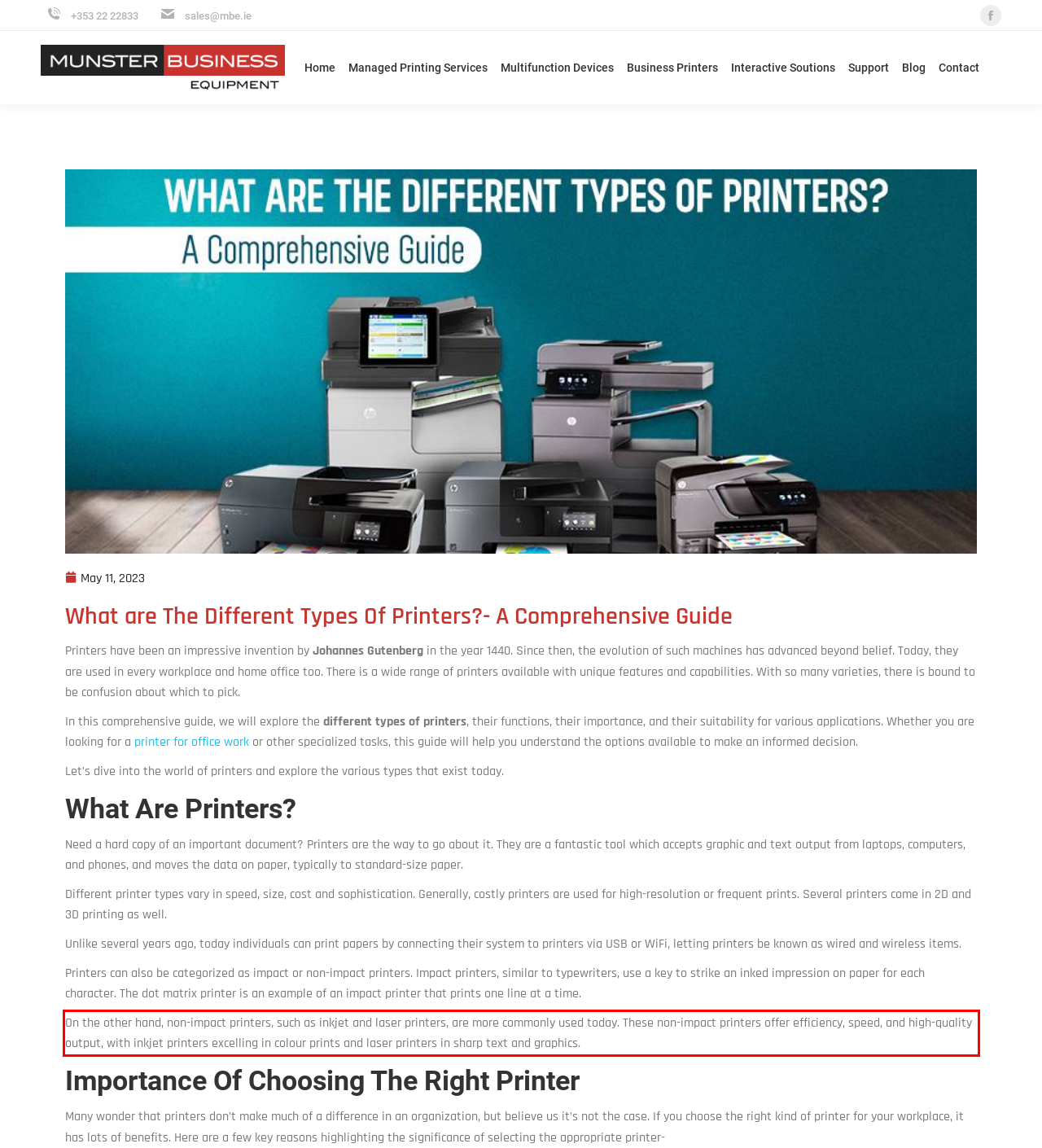You have a screenshot of a webpage with a red bounding box. Use OCR to generate the text contained within this red rectangle.

On the other hand, non-impact printers, such as inkjet and laser printers, are more commonly used today. These non-impact printers offer efficiency, speed, and high-quality output, with inkjet printers excelling in colour prints and laser printers in sharp text and graphics.